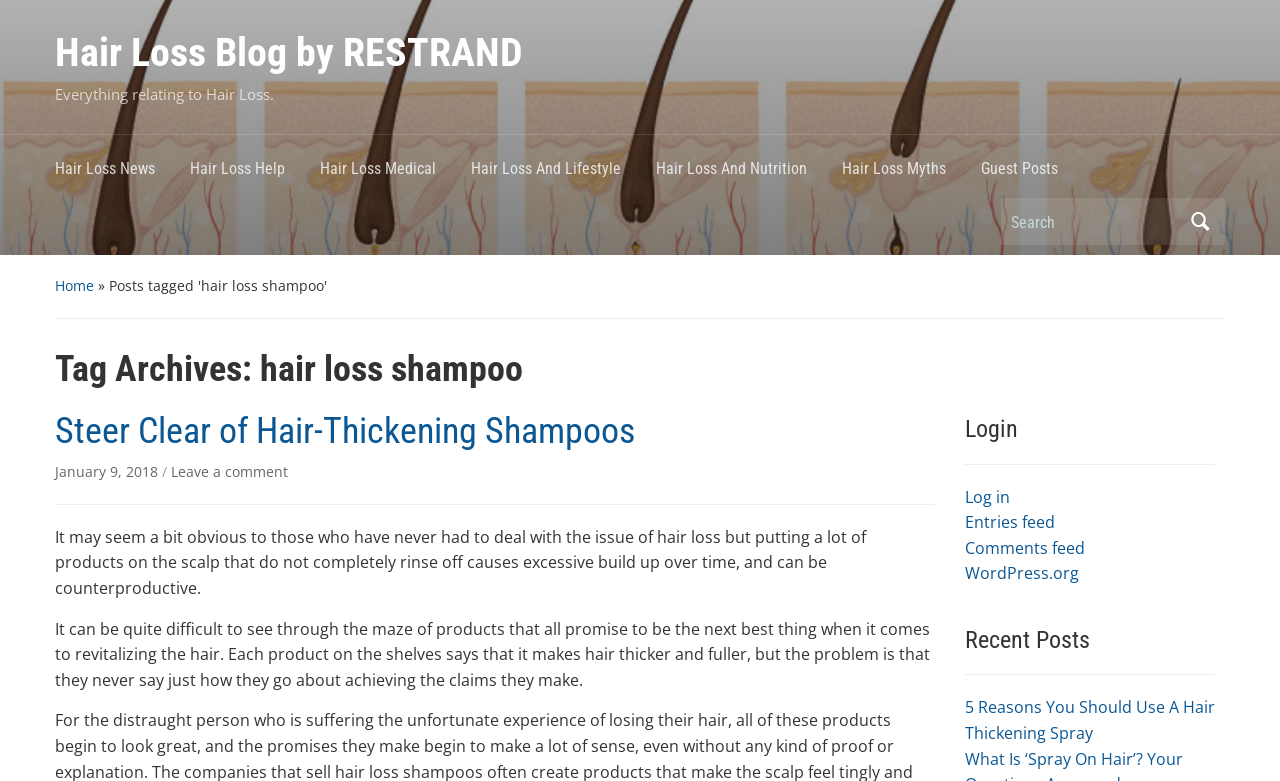Extract the bounding box for the UI element that matches this description: "Hair Loss And Nutrition".

[0.512, 0.192, 0.658, 0.254]